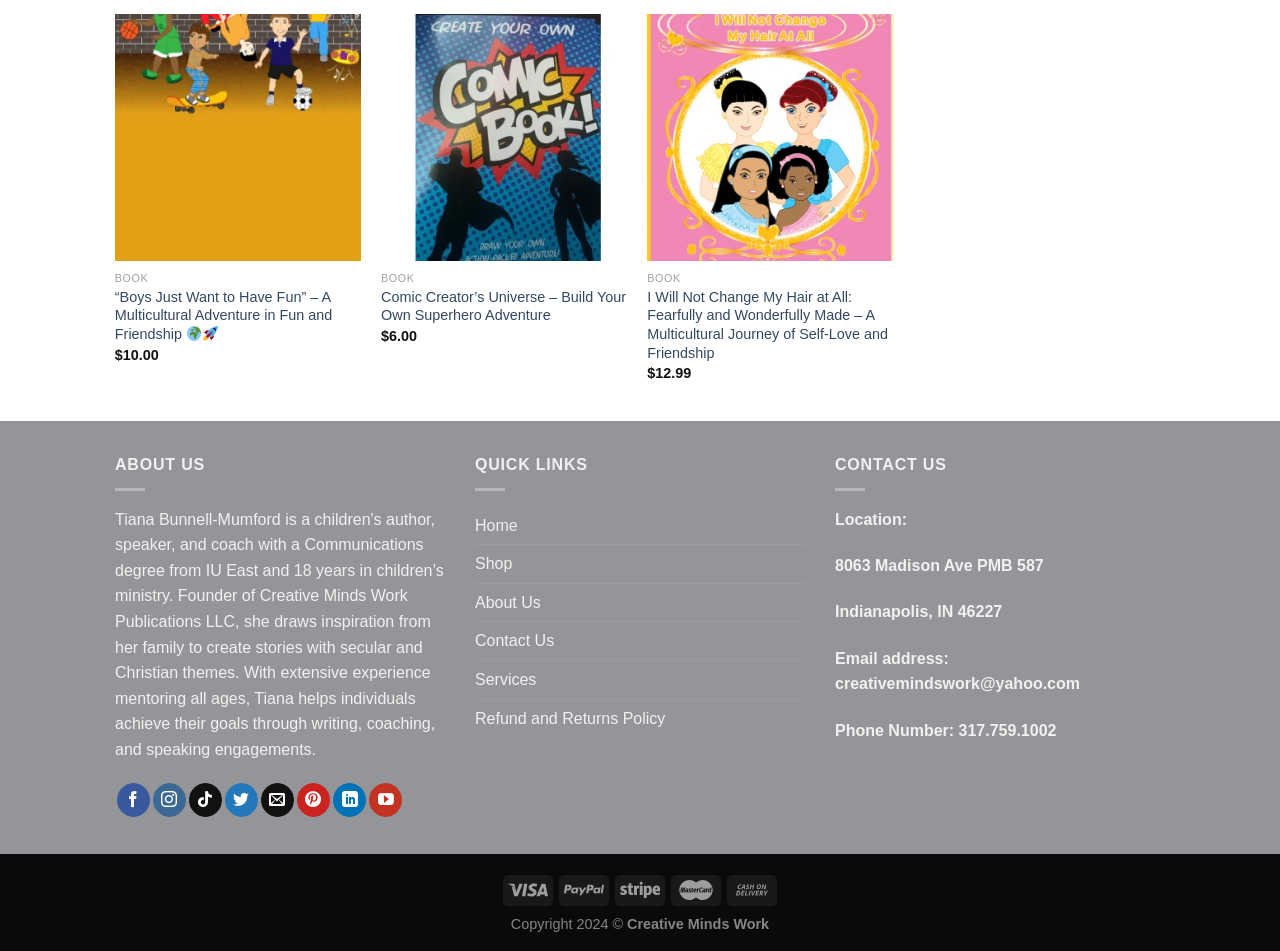What is the price of the book 'Boys Just Want to Have Fun'?
Using the visual information, respond with a single word or phrase.

$10.00